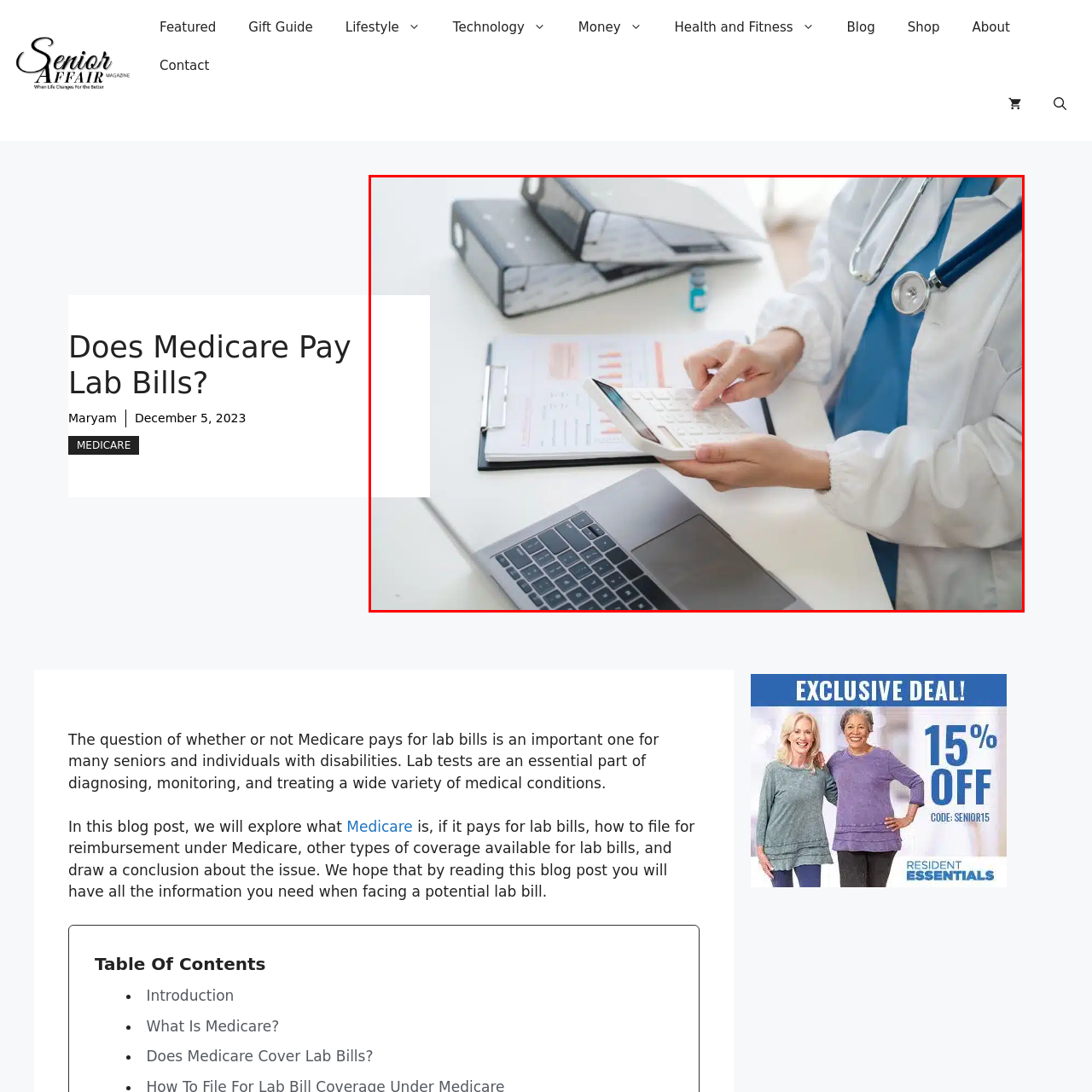Deliver a detailed explanation of the elements found in the red-marked area of the image.

In a clinical setting, a healthcare professional in a white coat is focused on calculating or entering data using a calculator, held in their right hand. The individual has a stethoscope draped around their neck, indicating their medical profession. On the table, a laptop is visible next to a clipboard featuring various charts and graphs that likely relate to patient data or financial information. Behind the healthcare provider, several binders, possibly containing patient records or lab information, are stacked, further emphasizing the administrative aspects of healthcare management. This image encapsulates the intersection of healthcare delivery and data management, highlighting the importance of accurate calculations in patient care and billing, especially regarding Medicare's coverage of lab bills.